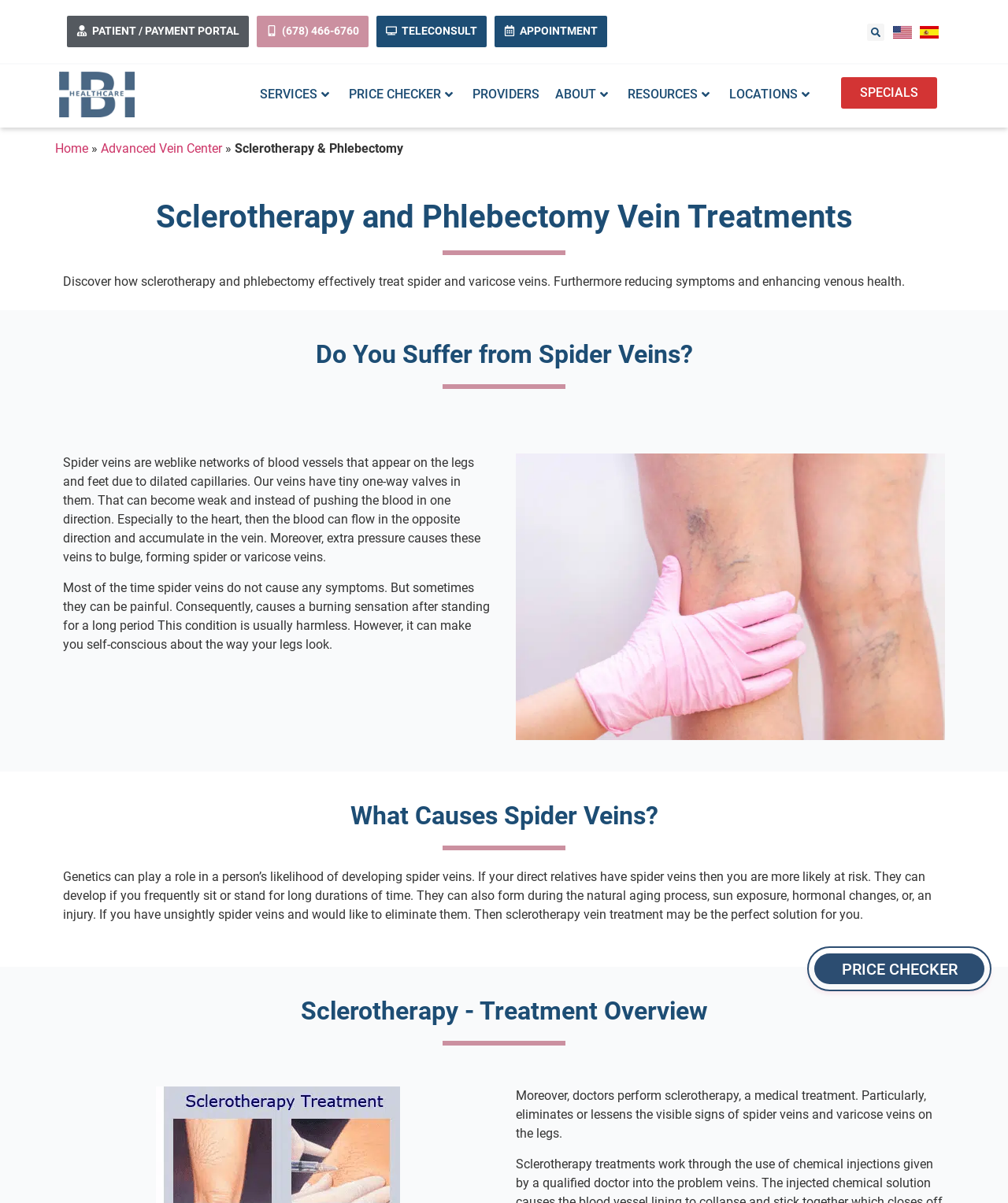What is the phone number to contact for an appointment?
Using the information from the image, give a concise answer in one word or a short phrase.

(678) 466-6760